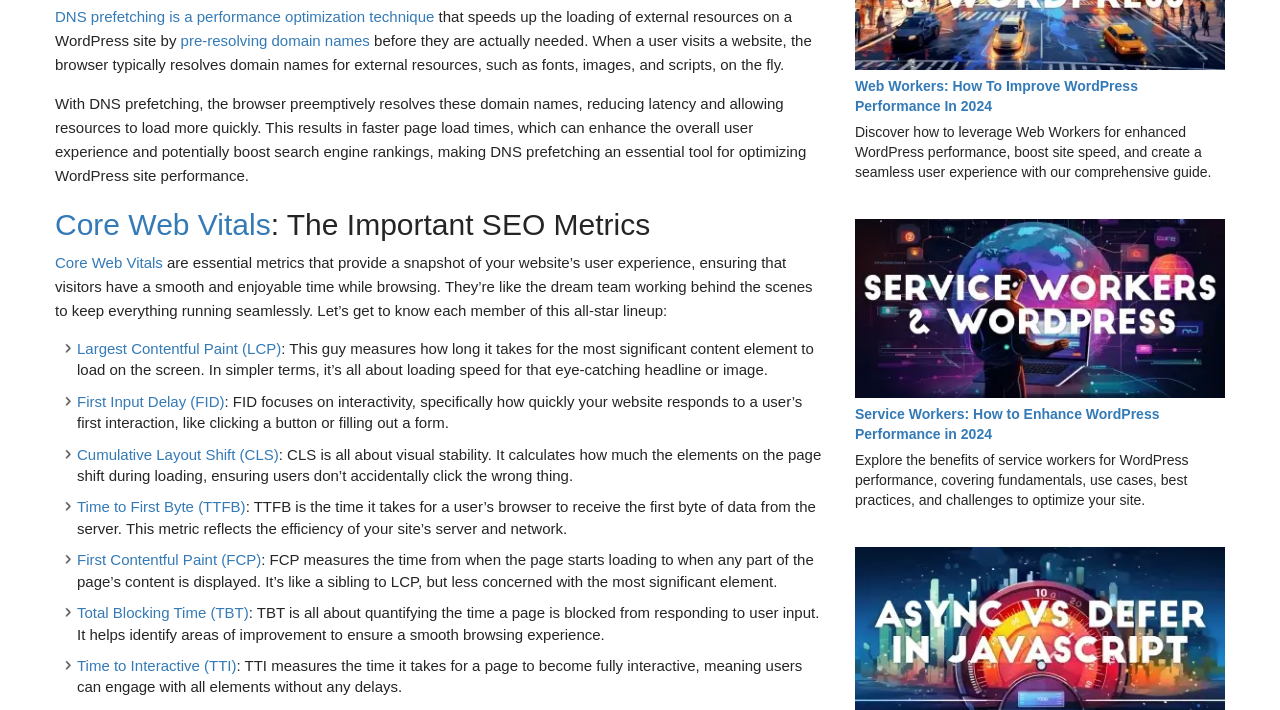Provide a brief response to the question below using one word or phrase:
What is the focus of First Input Delay (FID)?

Interactivity